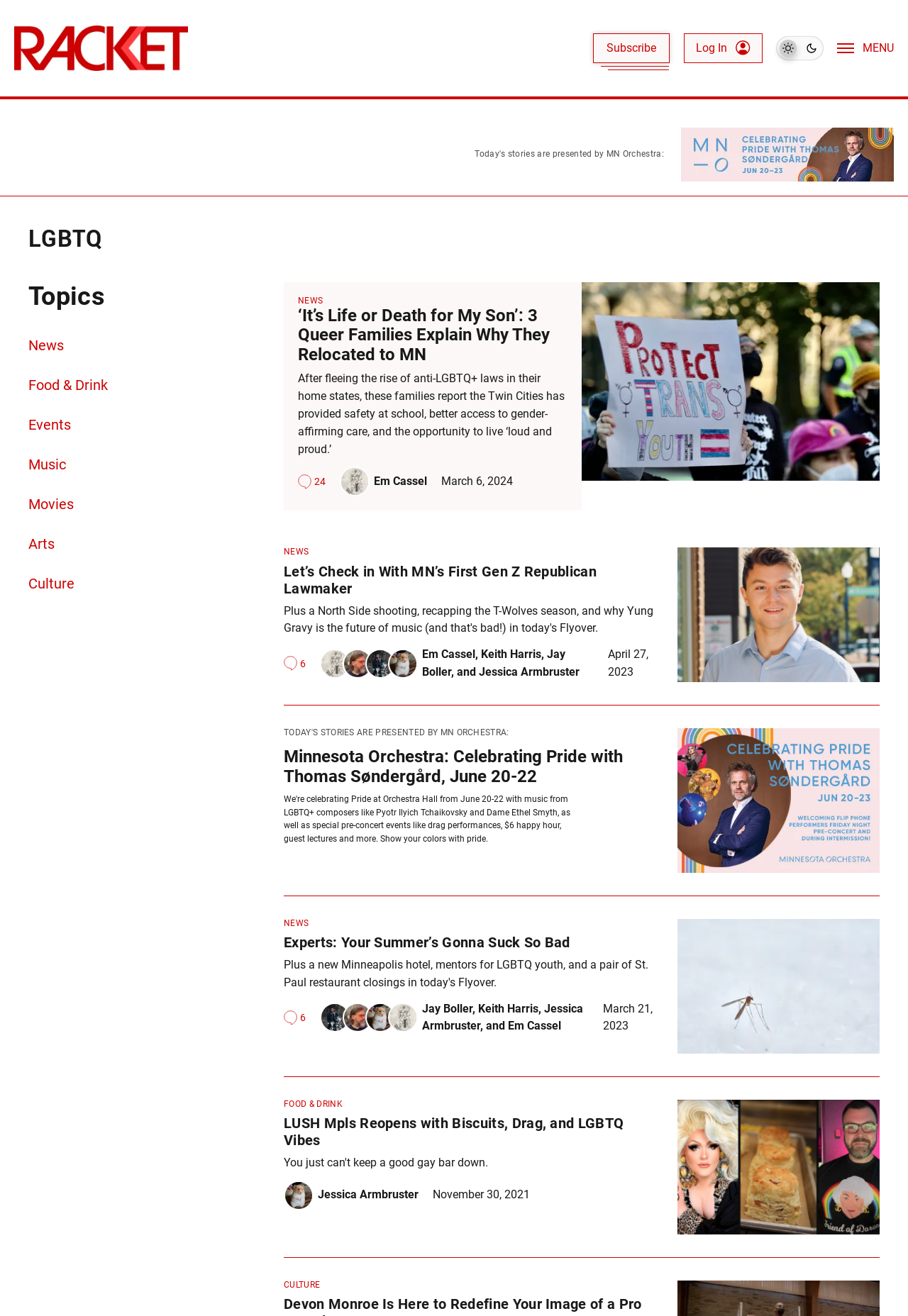Please specify the coordinates of the bounding box for the element that should be clicked to carry out this instruction: "Click on the 'Subscribe' link". The coordinates must be four float numbers between 0 and 1, formatted as [left, top, right, bottom].

[0.653, 0.025, 0.738, 0.048]